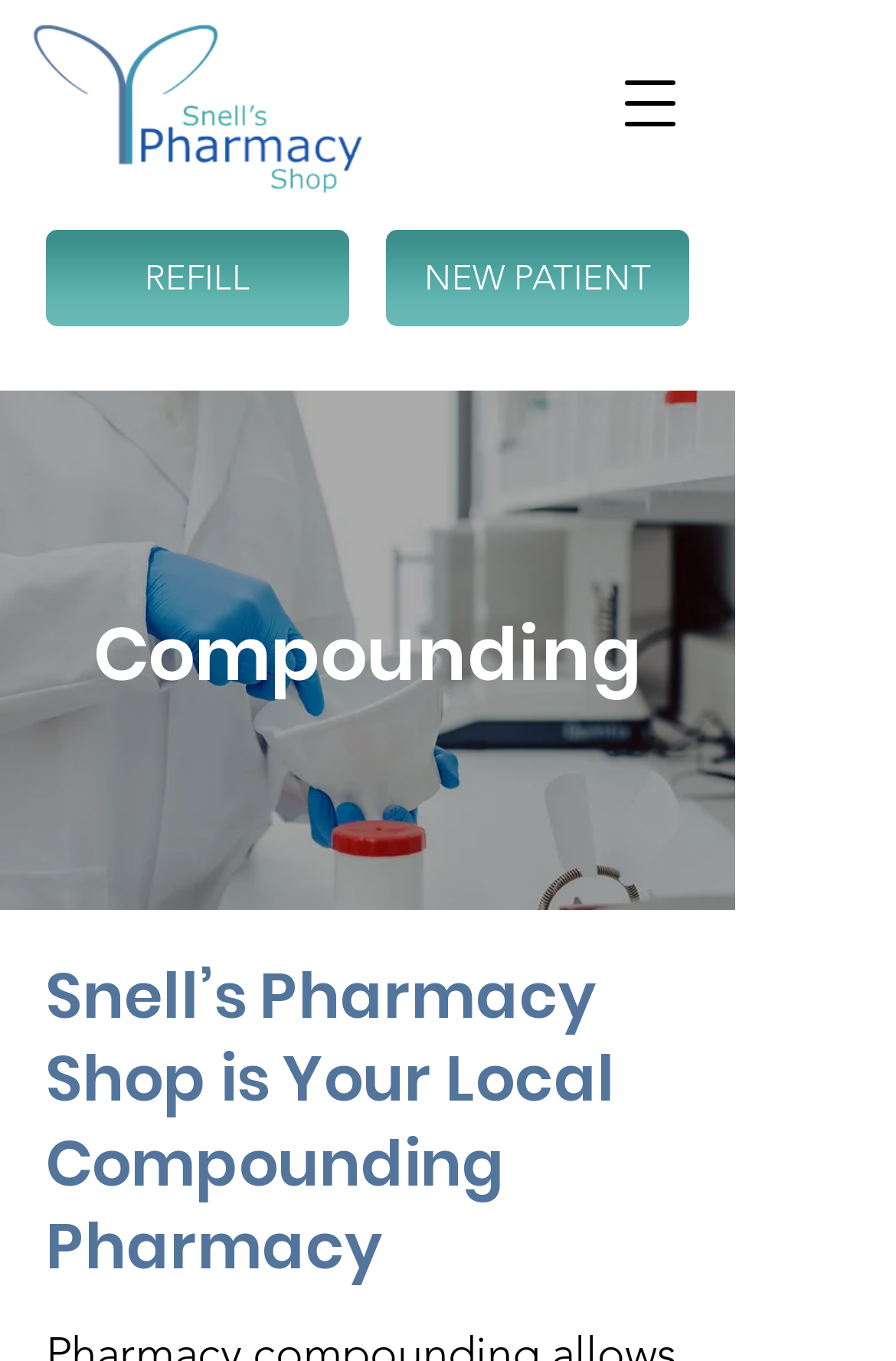Please give a succinct answer using a single word or phrase:
What is the image on the webpage about?

Pharmacist mixing drug medication